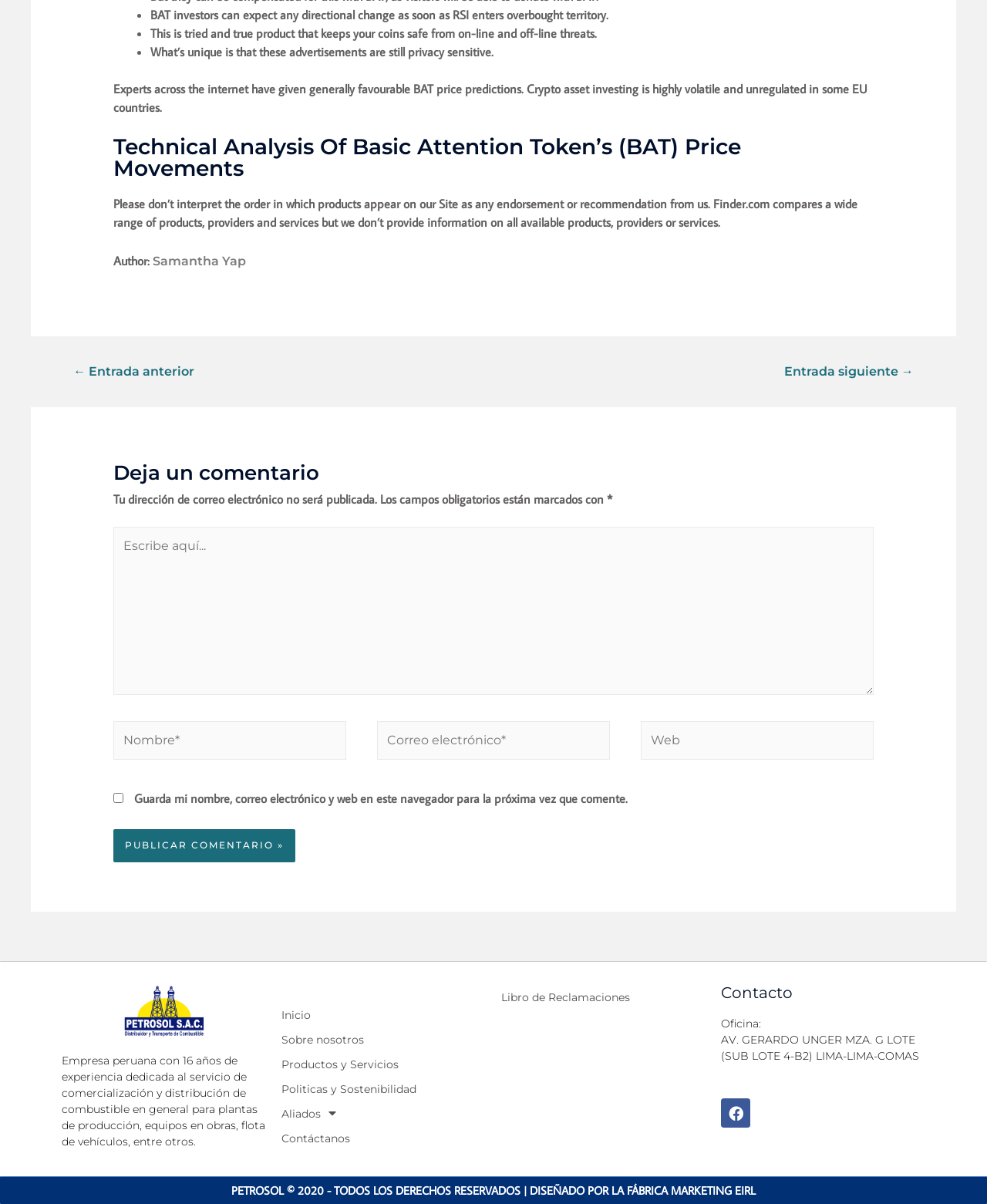Find the bounding box coordinates of the UI element according to this description: "parent_node: Nombre* name="author" placeholder="Nombre*"".

[0.115, 0.599, 0.351, 0.631]